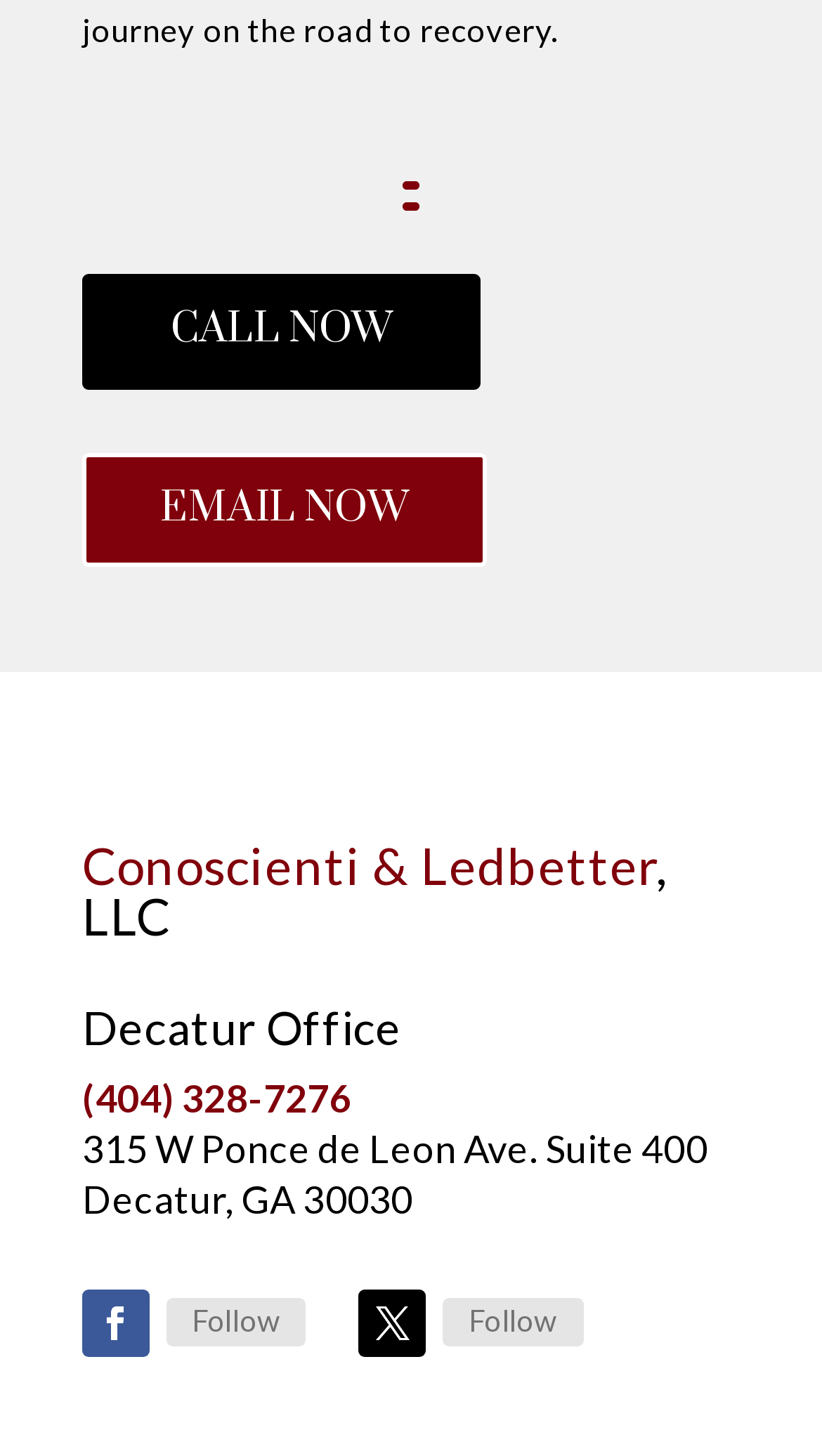Please locate the clickable area by providing the bounding box coordinates to follow this instruction: "Call the office".

[0.1, 0.738, 0.427, 0.77]